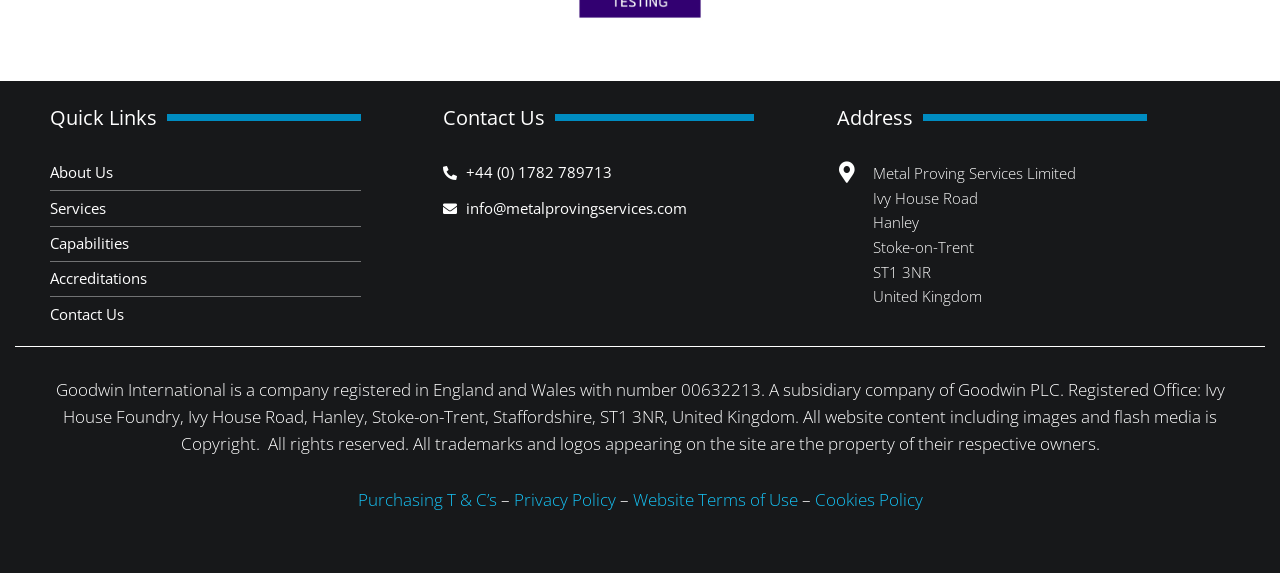Identify the bounding box coordinates of the HTML element based on this description: "Contact Us".

[0.039, 0.53, 0.282, 0.569]